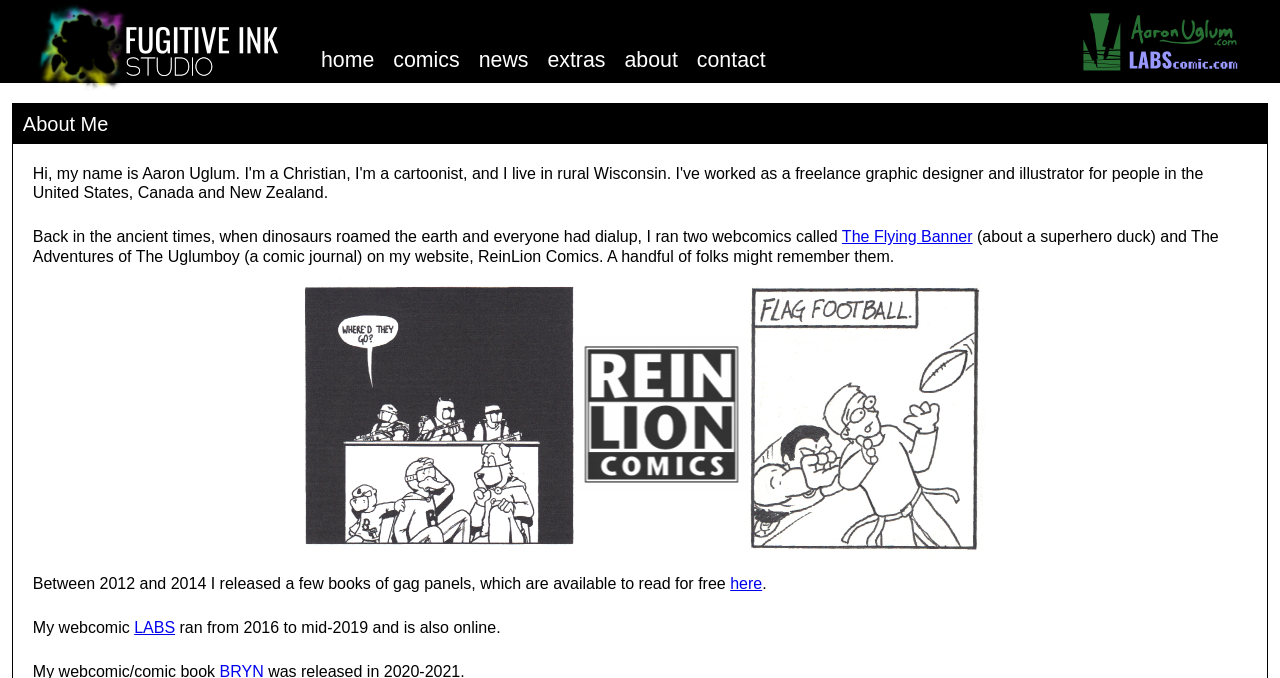Kindly determine the bounding box coordinates for the area that needs to be clicked to execute this instruction: "read more about LABS".

[0.105, 0.913, 0.137, 0.938]